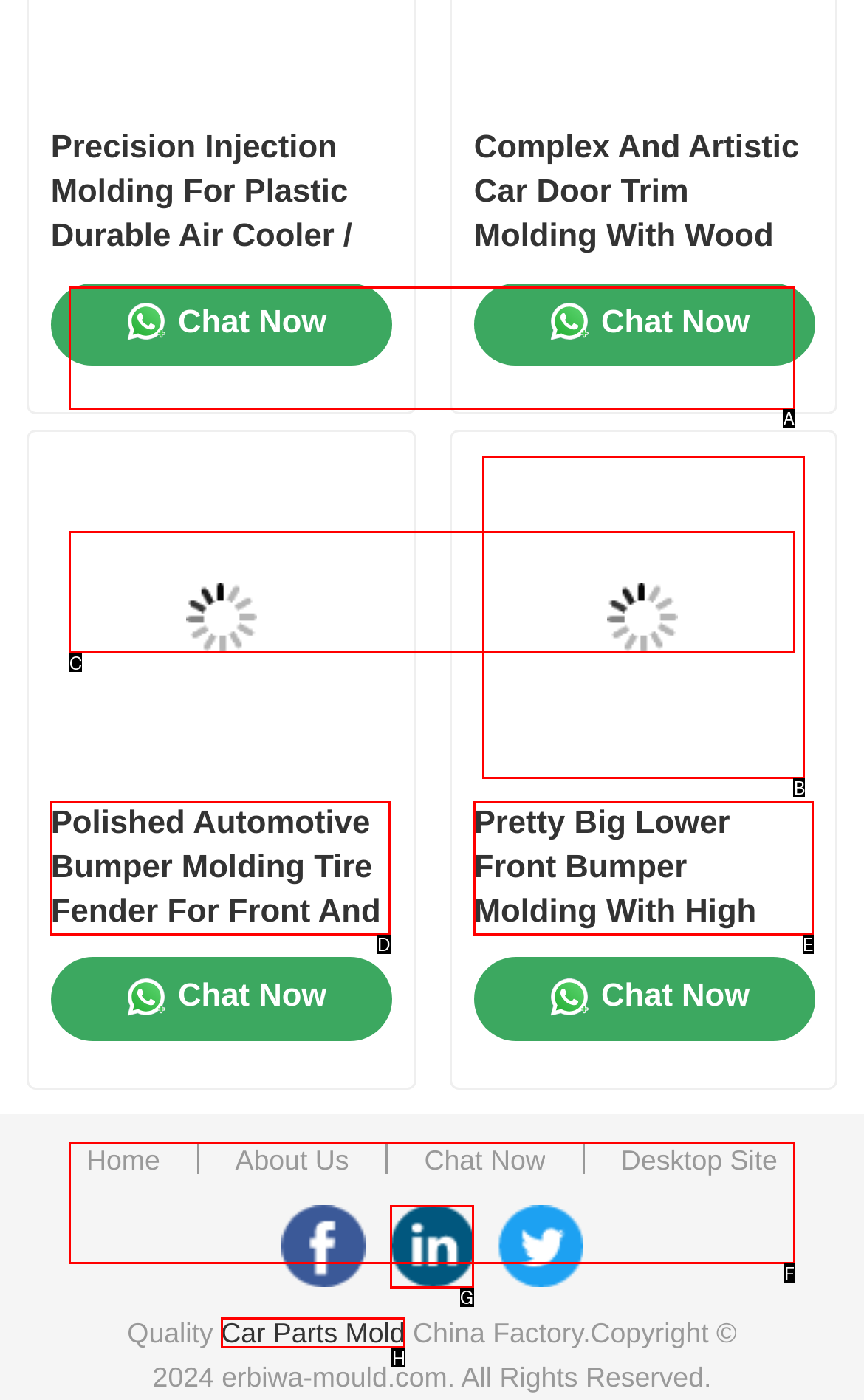Point out the letter of the HTML element you should click on to execute the task: Contact Us
Reply with the letter from the given options.

None